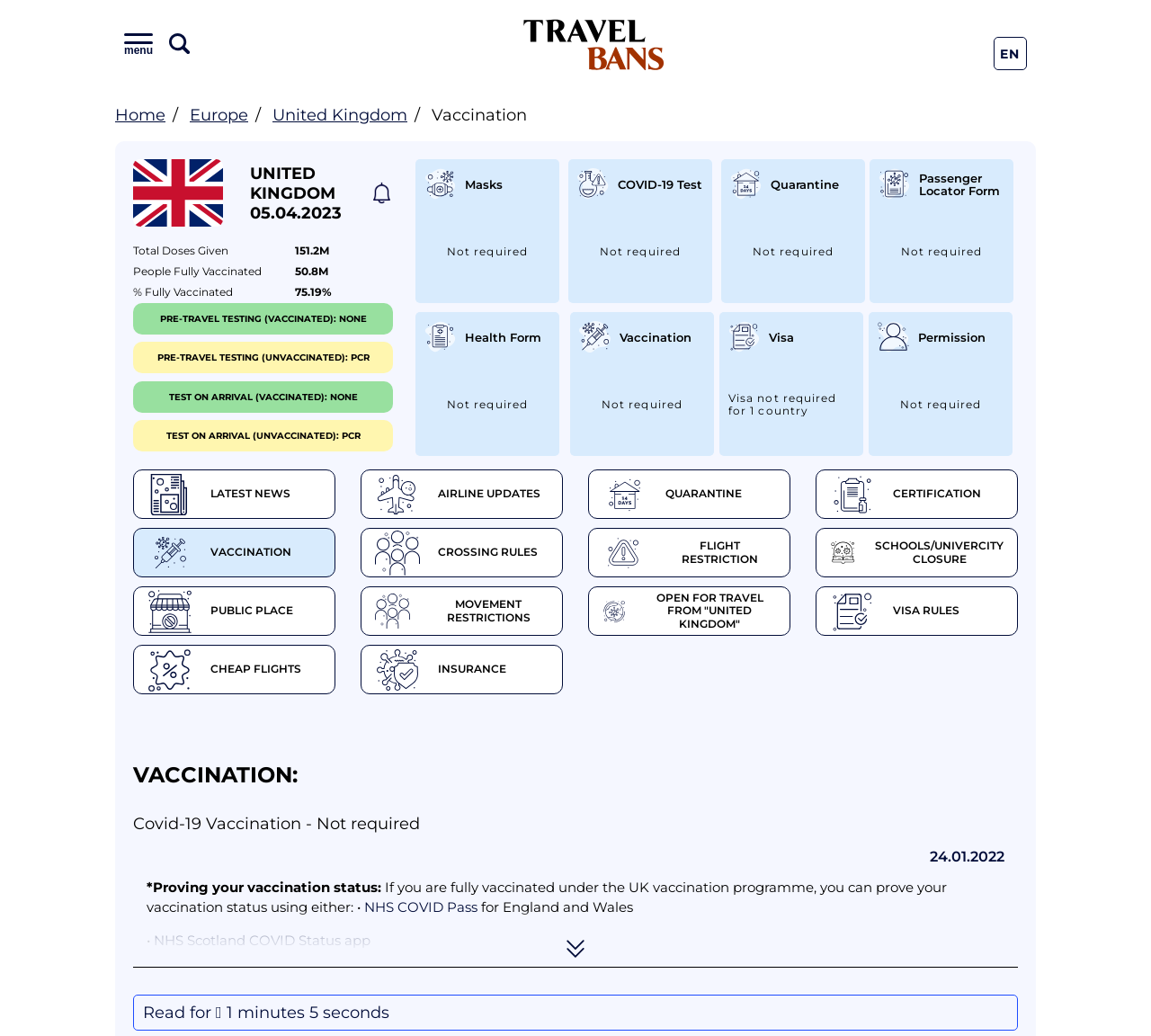Highlight the bounding box coordinates of the element you need to click to perform the following instruction: "View vaccination details."

[0.375, 0.102, 0.458, 0.121]